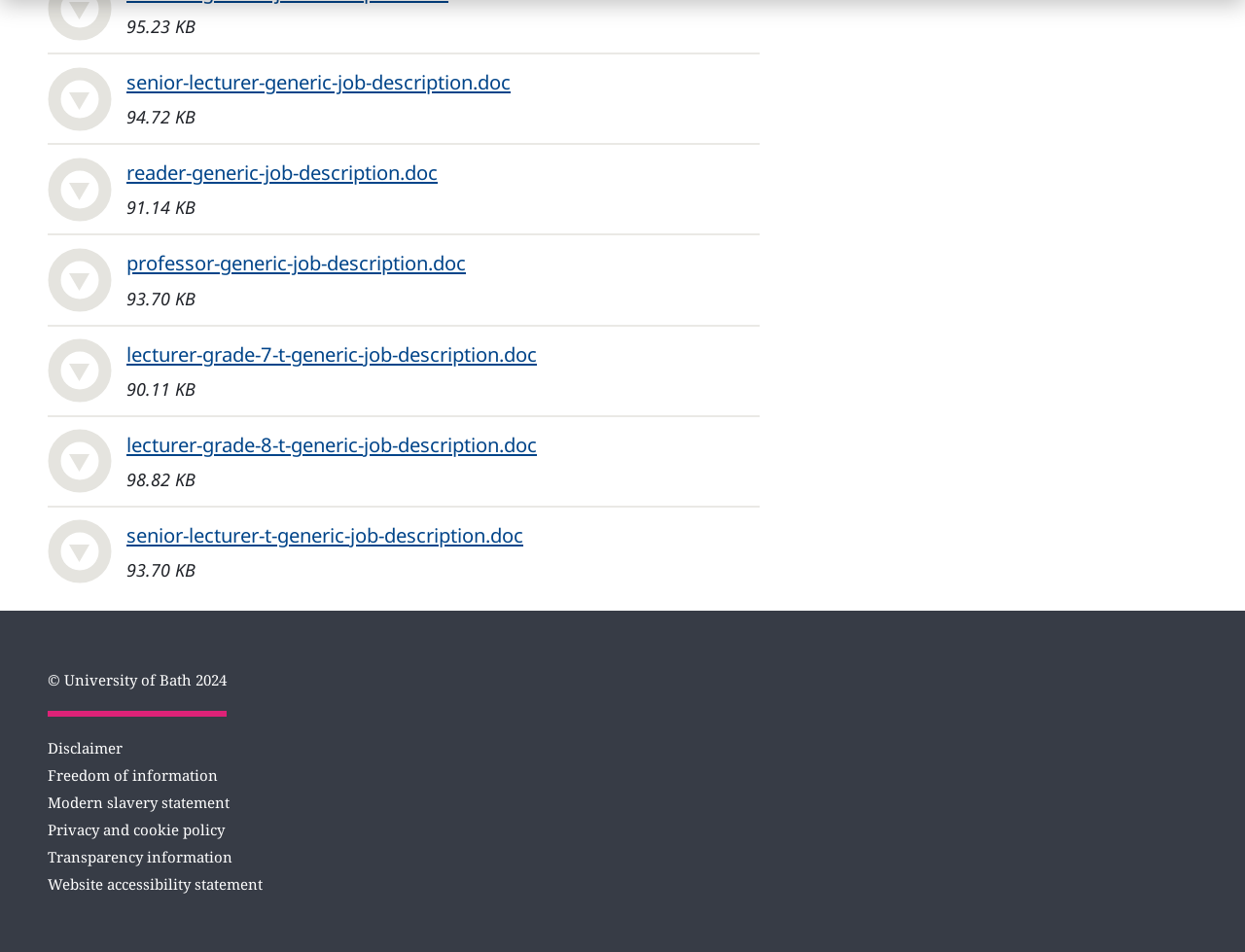Please determine the bounding box coordinates of the element to click on in order to accomplish the following task: "download professor-generic-job-description.doc". Ensure the coordinates are four float numbers ranging from 0 to 1, i.e., [left, top, right, bottom].

[0.102, 0.262, 0.374, 0.291]